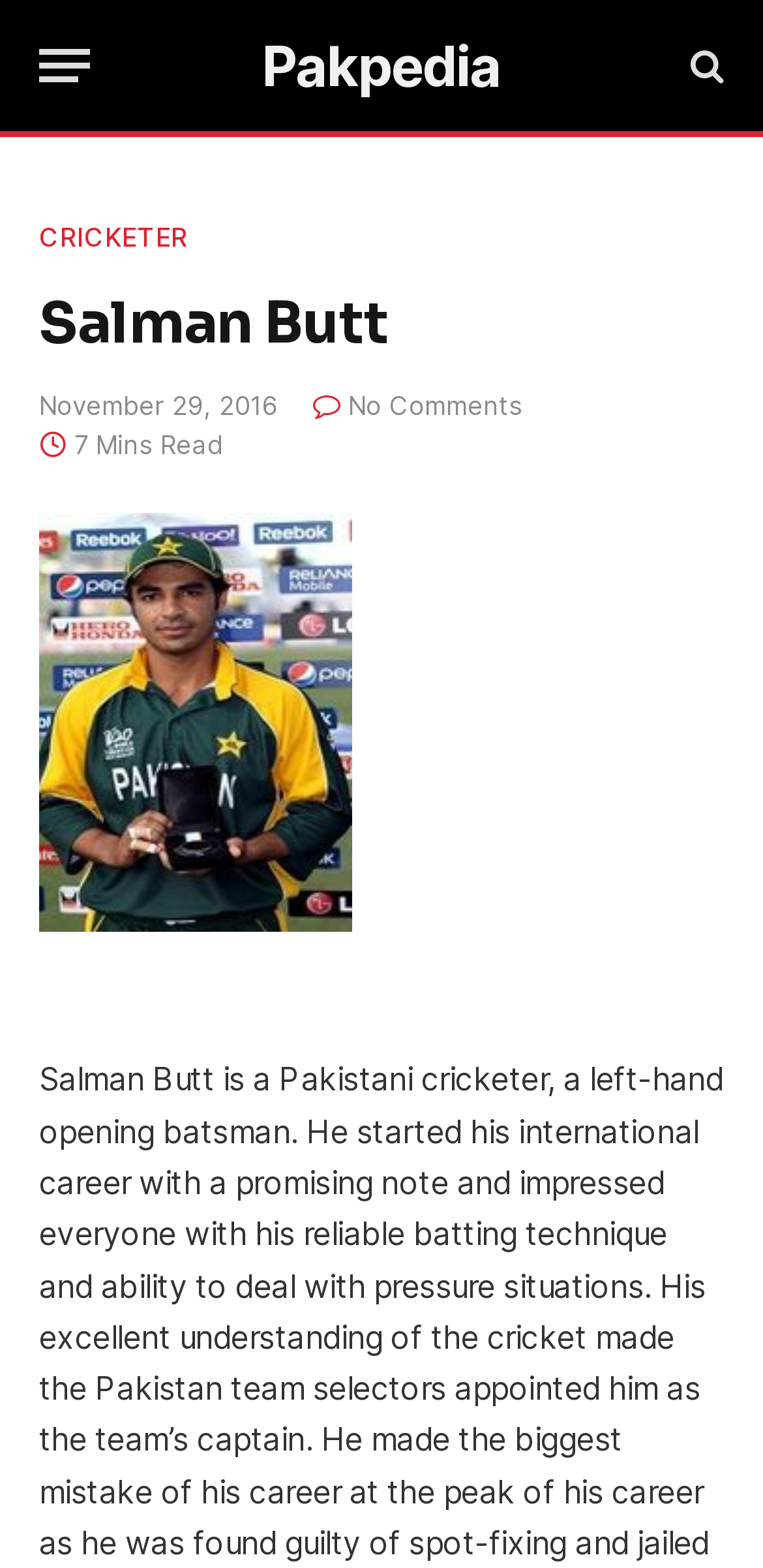Provide a single word or phrase to answer the given question: 
Is there a menu button on the webpage?

Yes